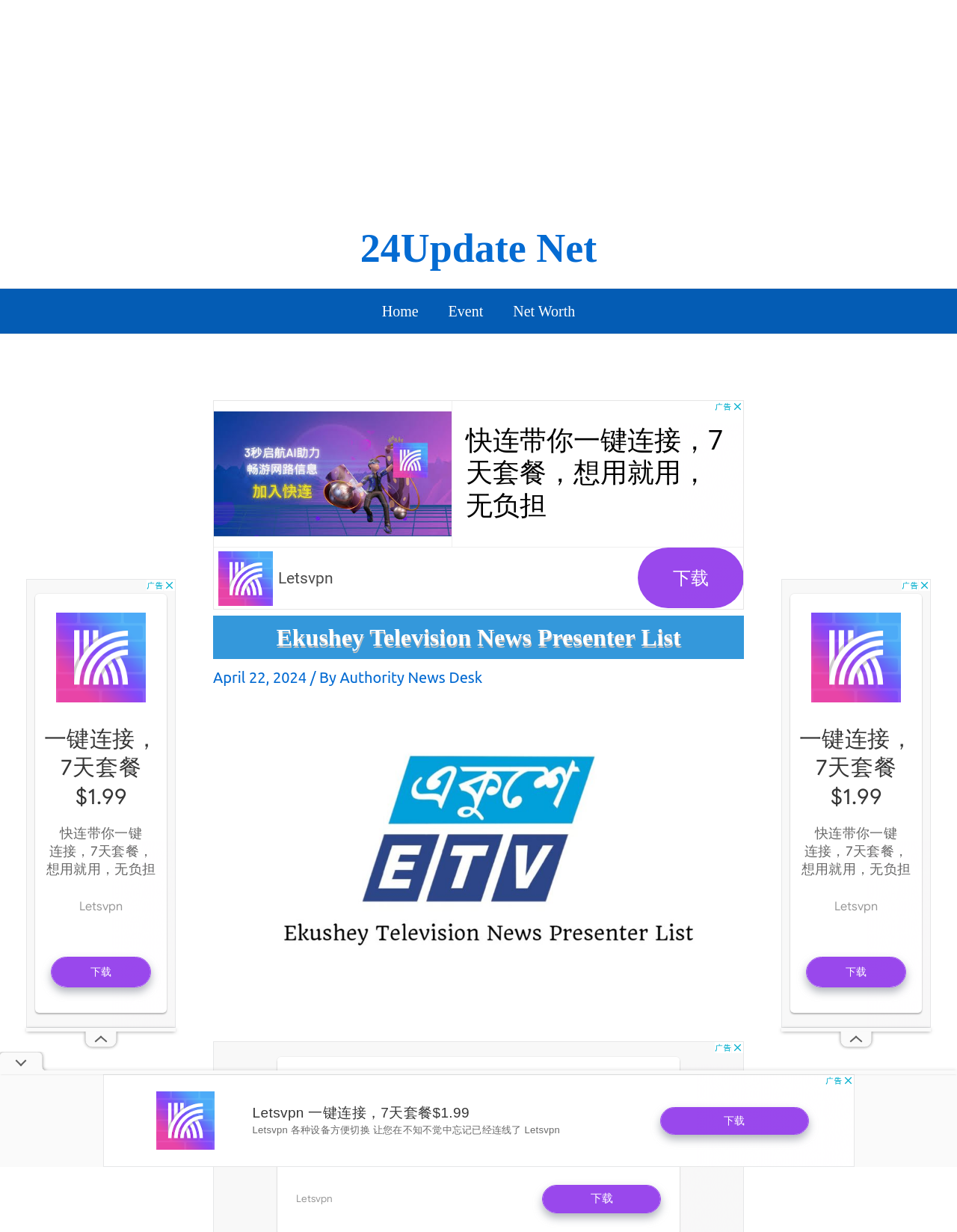Answer succinctly with a single word or phrase:
When did Ekushey Television start its journey?

14th April 2000